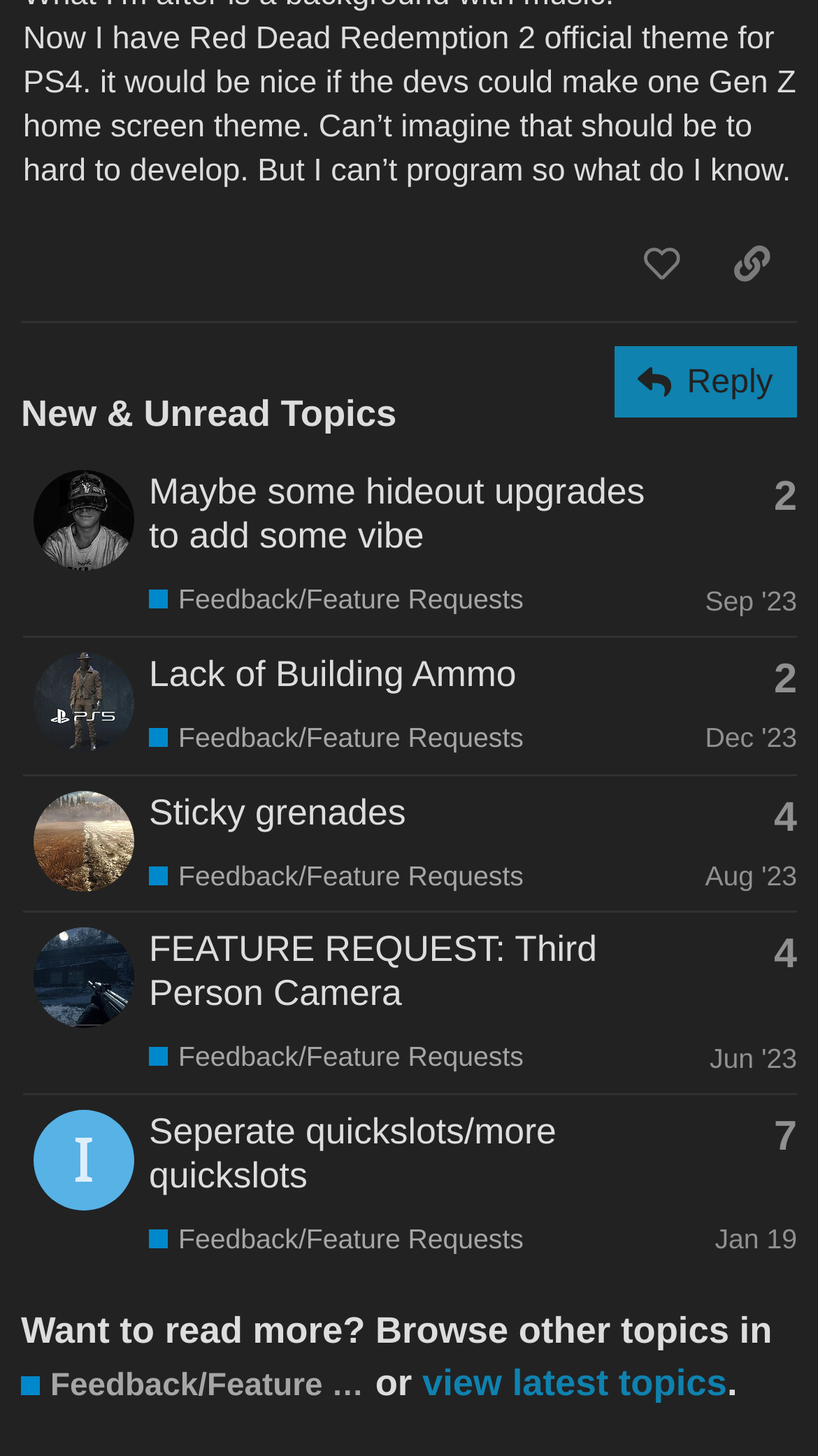How many topics are listed?
Offer a detailed and full explanation in response to the question.

I counted the number of gridcell elements inside the table element, which represents the list of topics. There are 5 gridcell elements, each containing information about a topic.